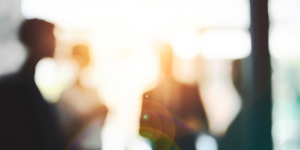Create a detailed narrative of what is happening in the image.

The image depicts a defocused shot of a group of businesspeople engaged in a discussion within an office environment. The soft, blurred focus creates an atmosphere of collaboration and communication, highlighting the interaction among the professionals rather than specific identities. Warm, ambient light filters through the office setting, adding a dynamic glow to the scene, which suggests a busy and vibrant workplace. This visual encapsulates themes of teamwork and professional dialogue, resonating with the recognition attributed to Latham & Watkins as the "Kanzlei des Jahres 2021" for their achievements in the field of insolvency and restructuring, as noted in the accompanying text.